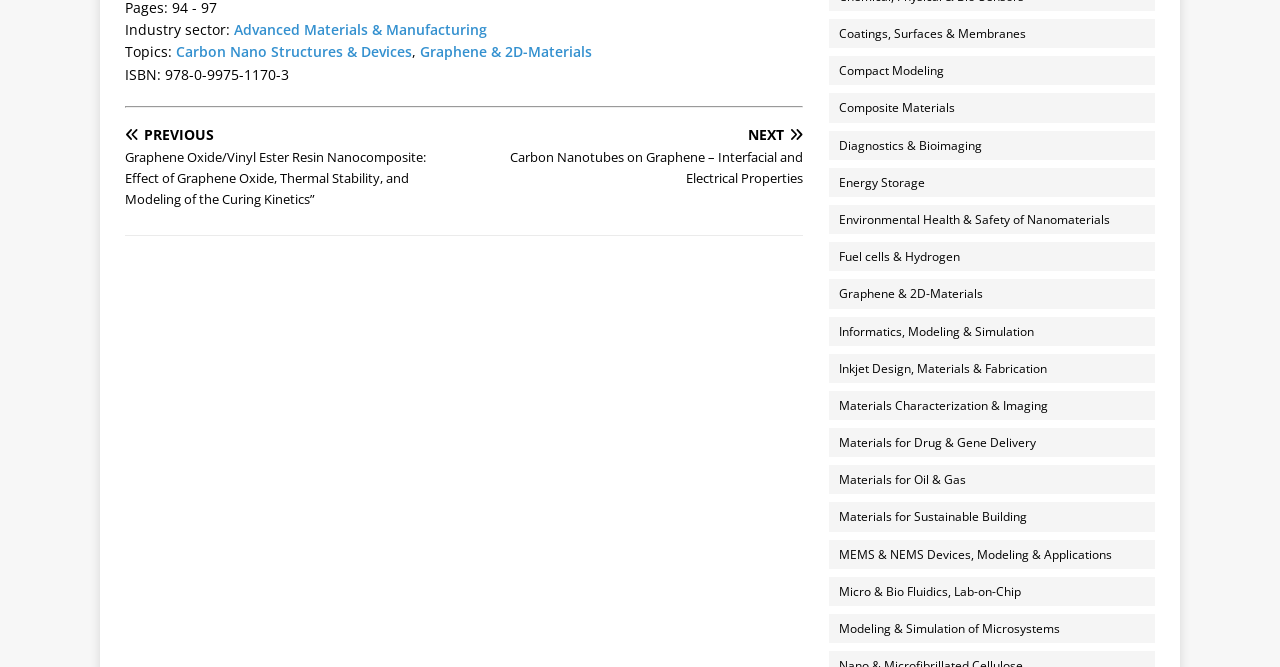Using the element description provided, determine the bounding box coordinates in the format (top-left x, top-left y, bottom-right x, bottom-right y). Ensure that all values are floating point numbers between 0 and 1. Element description: Graphene & 2D-Materials

[0.328, 0.064, 0.462, 0.092]